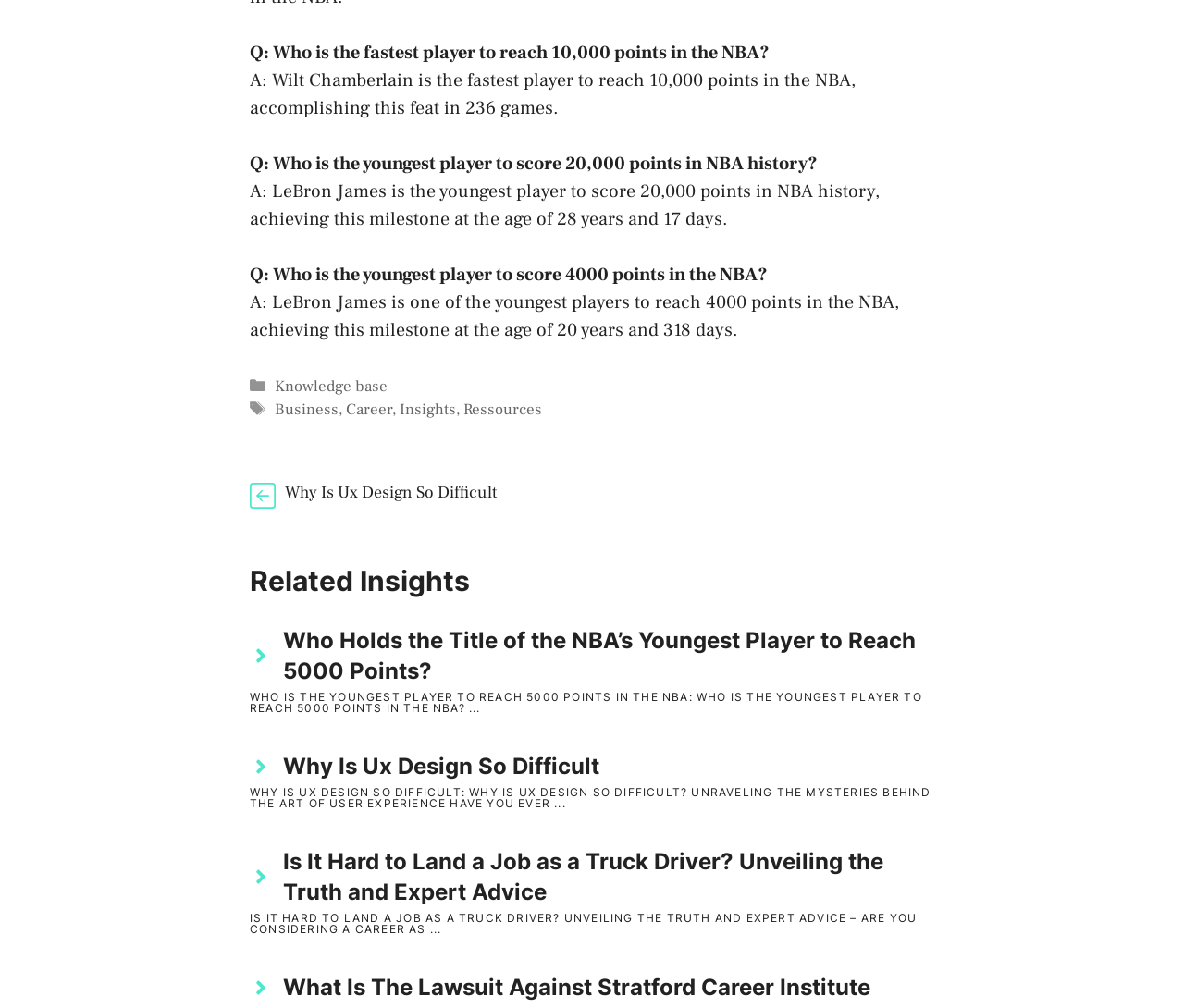Identify the bounding box coordinates for the element you need to click to achieve the following task: "Visit 'Why Is Ux Design So Difficult'". The coordinates must be four float values ranging from 0 to 1, formatted as [left, top, right, bottom].

[0.239, 0.747, 0.506, 0.773]